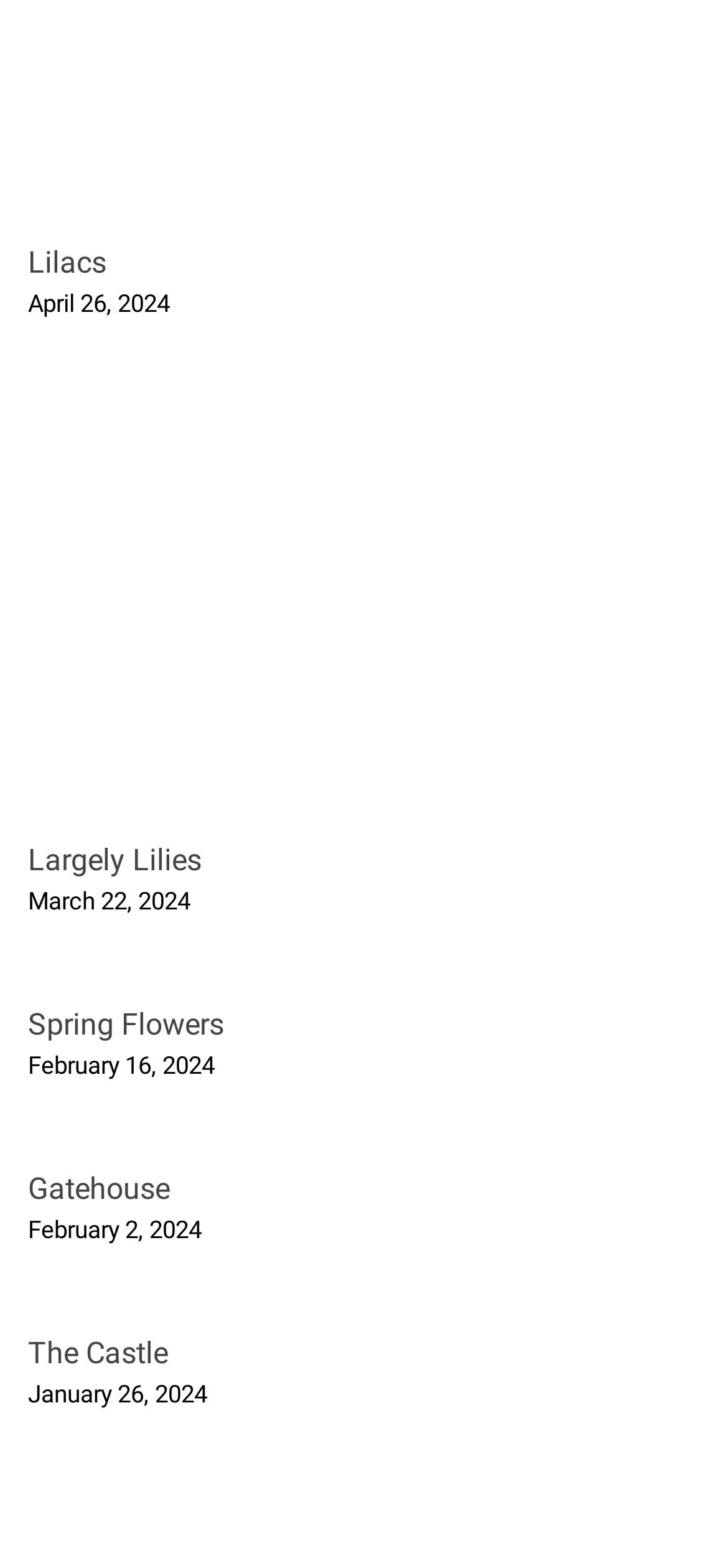Given the description "The Castle", provide the bounding box coordinates of the corresponding UI element.

[0.038, 0.851, 0.231, 0.874]